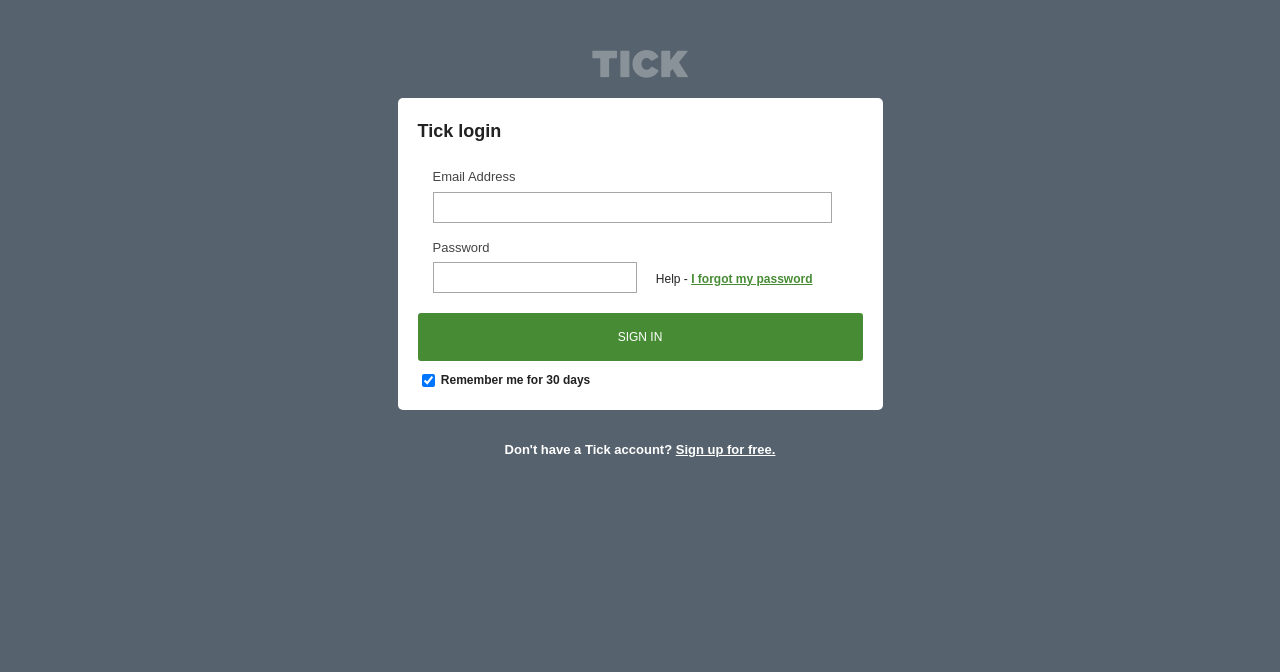Given the element description: "I forgot my password", predict the bounding box coordinates of this UI element. The coordinates must be four float numbers between 0 and 1, given as [left, top, right, bottom].

[0.54, 0.404, 0.635, 0.425]